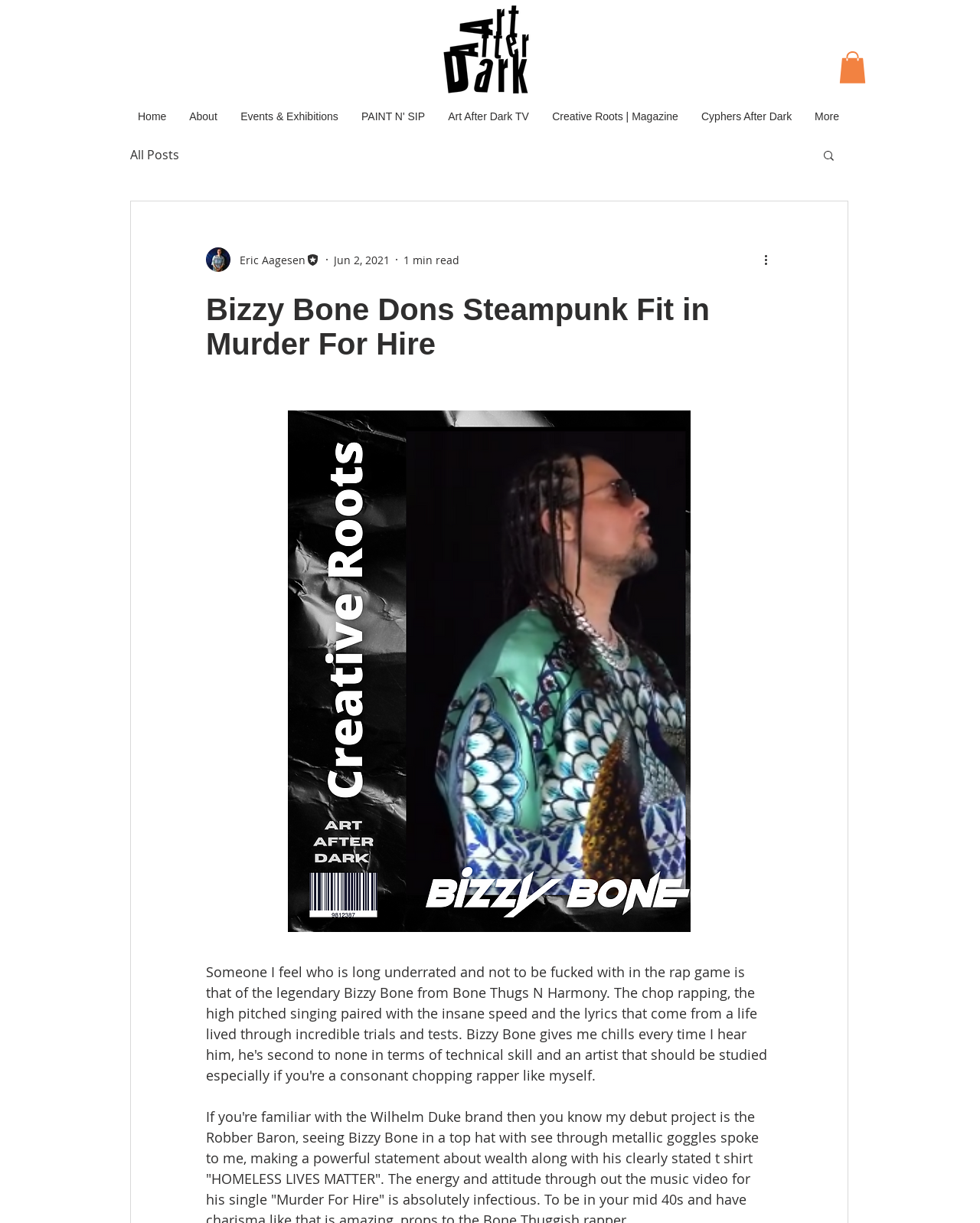Calculate the bounding box coordinates of the UI element given the description: "Home".

[0.129, 0.088, 0.181, 0.103]